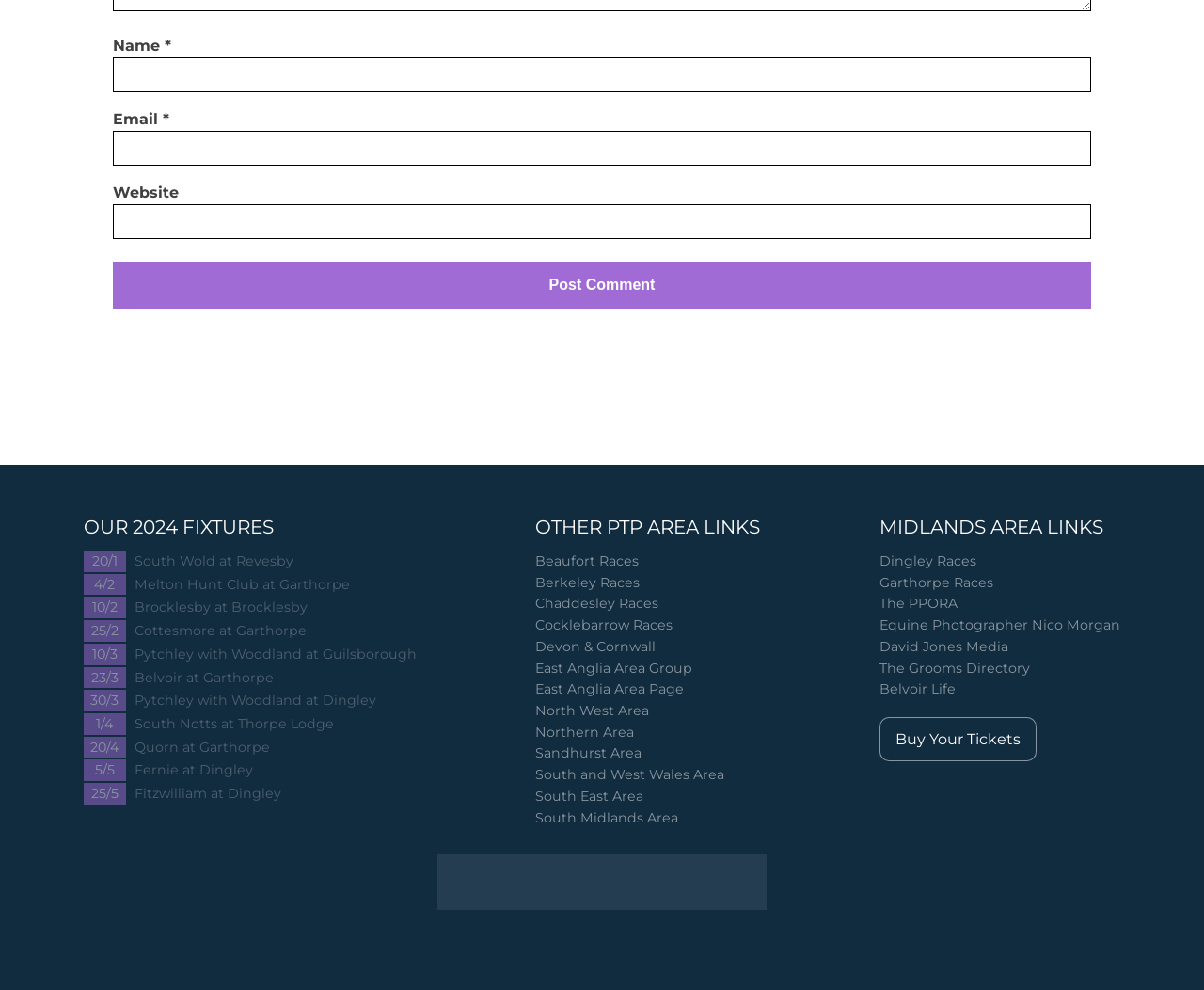What is the purpose of the text boxes?
Ensure your answer is thorough and detailed.

The webpage has three text boxes labeled 'Name', 'Email', and 'Website' with a 'Post Comment' button below them. This suggests that the purpose of these text boxes is to input the user's name, email, and website in order to post a comment.